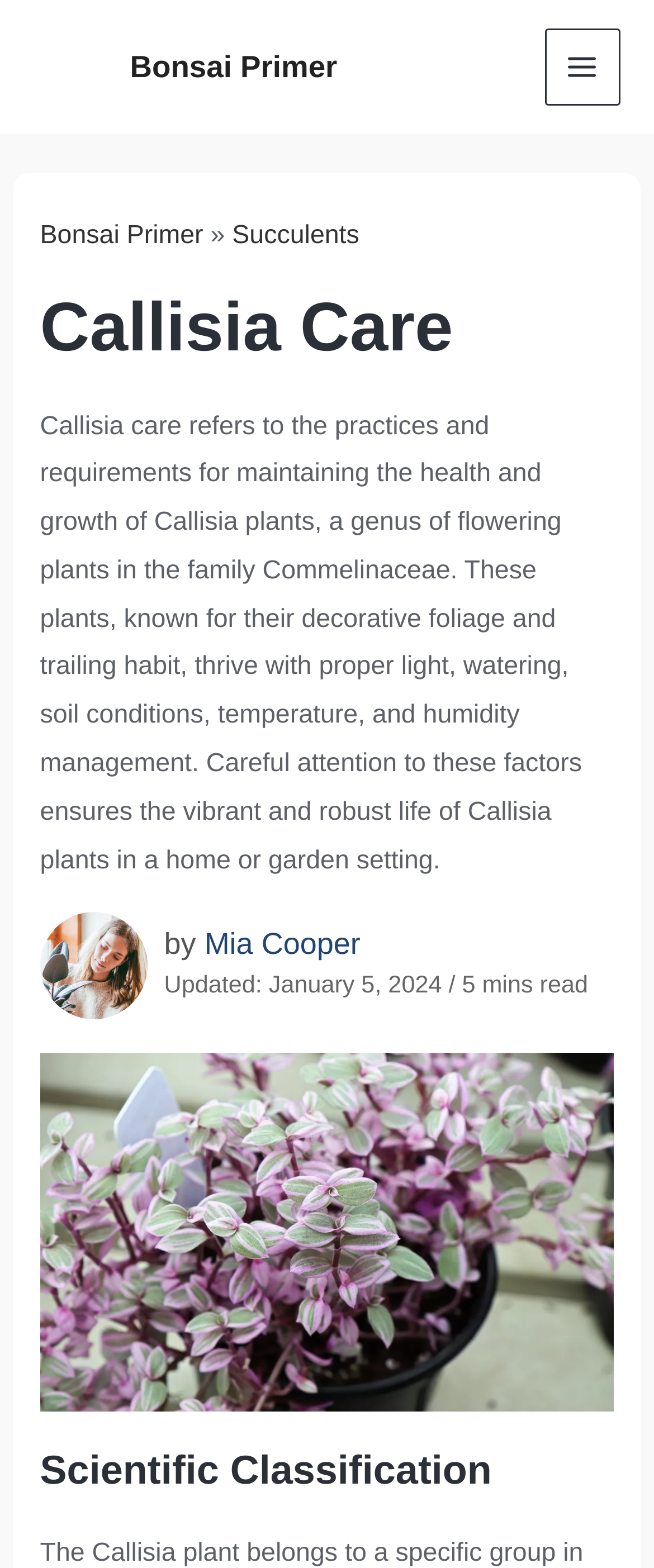Please specify the bounding box coordinates in the format (top-left x, top-left y, bottom-right x, bottom-right y), with values ranging from 0 to 1. Identify the bounding box for the UI component described as follows: Succulents

[0.355, 0.141, 0.549, 0.159]